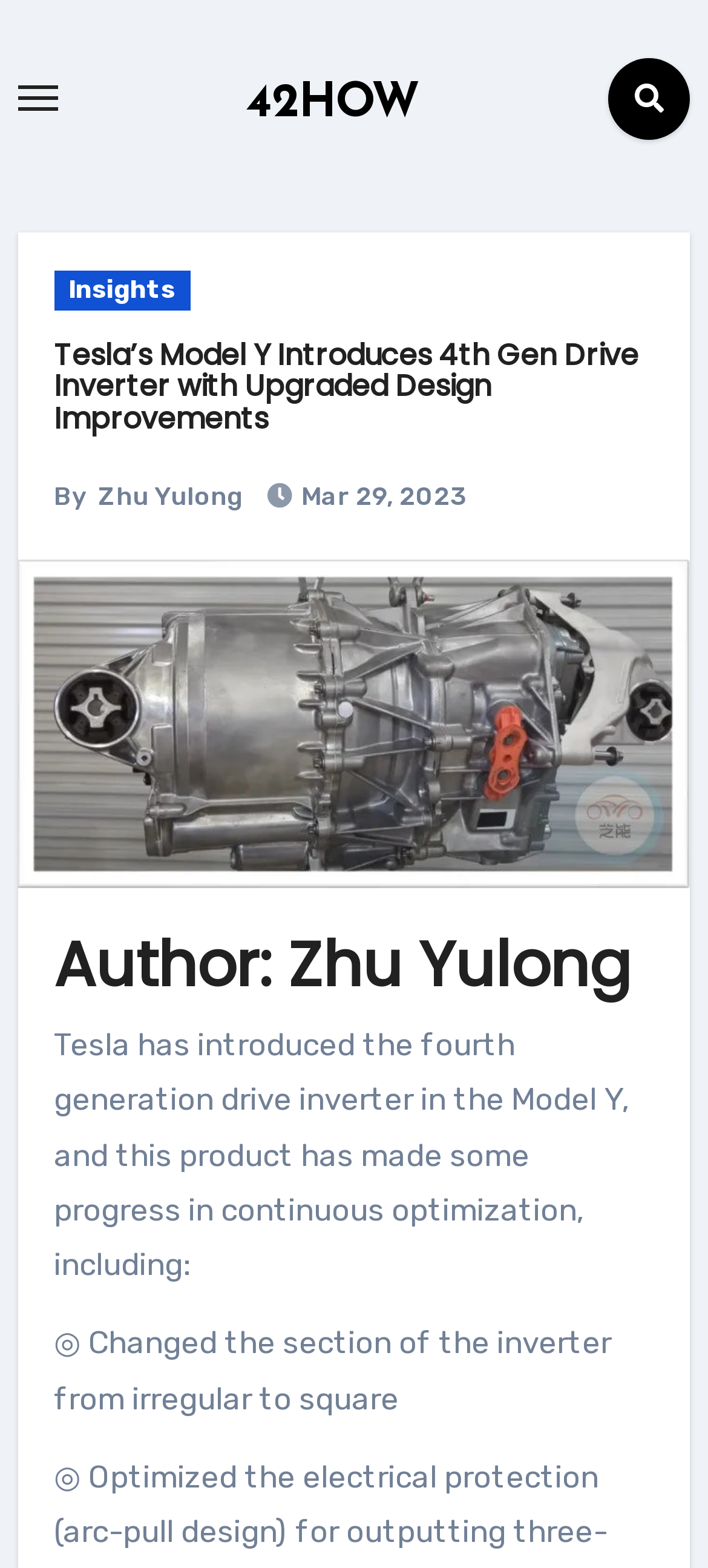Observe the image and answer the following question in detail: What is the date of the article?

The date of the article can be found by looking at the text 'Mar 29, 2023' which is located below the author's name.